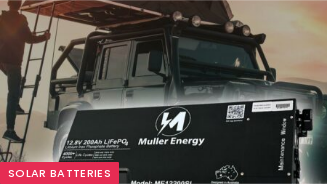Based on the image, please elaborate on the answer to the following question:
What is the purpose of the vibrant red banner?

The vibrant red banner at the bottom of the image is labeled 'SOLAR BATTERIES', which suggests that its purpose is to draw attention to the context of renewable energy storage and signal the product's relevance for modern solar applications and portable energy solutions.